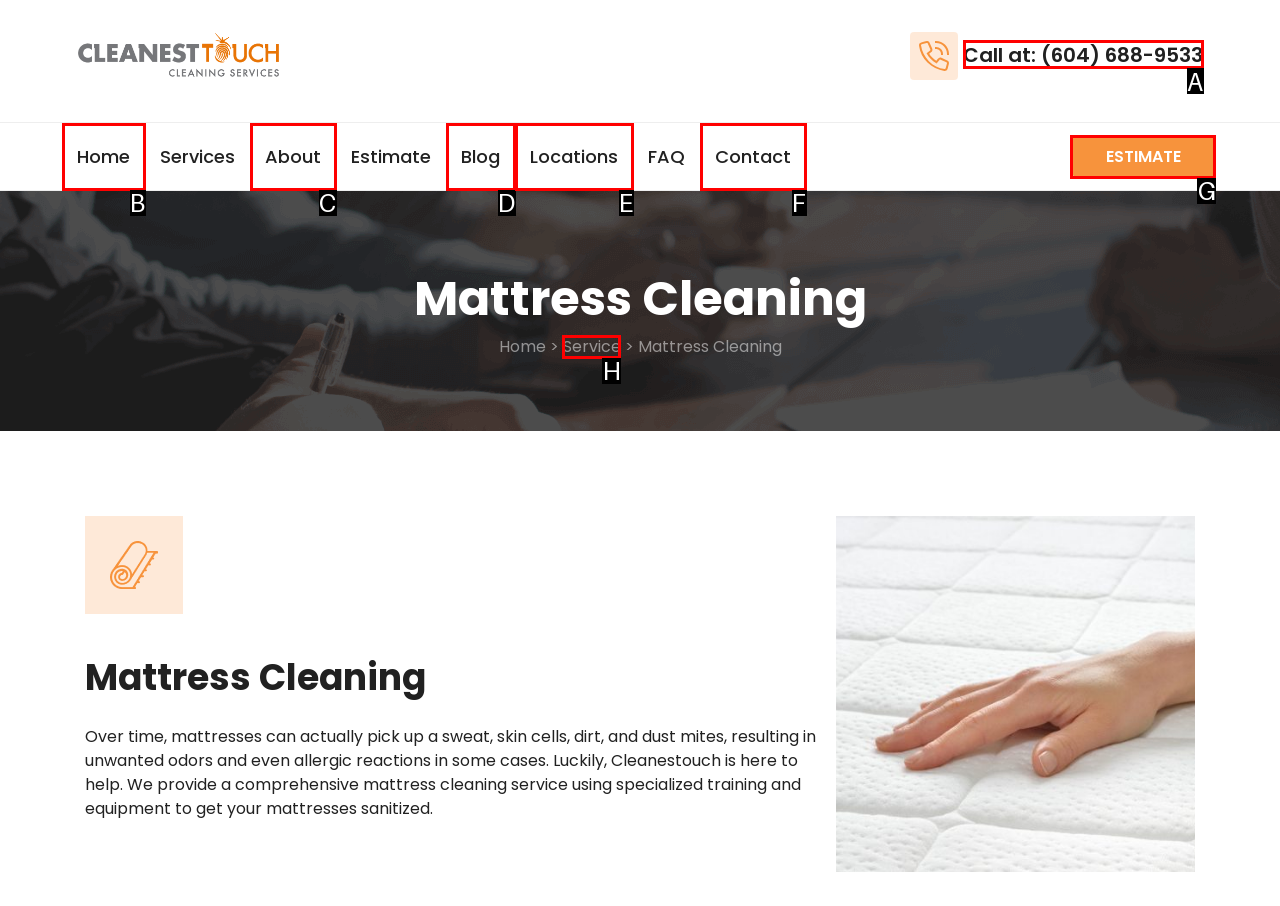Select the appropriate option that fits: About
Reply with the letter of the correct choice.

C